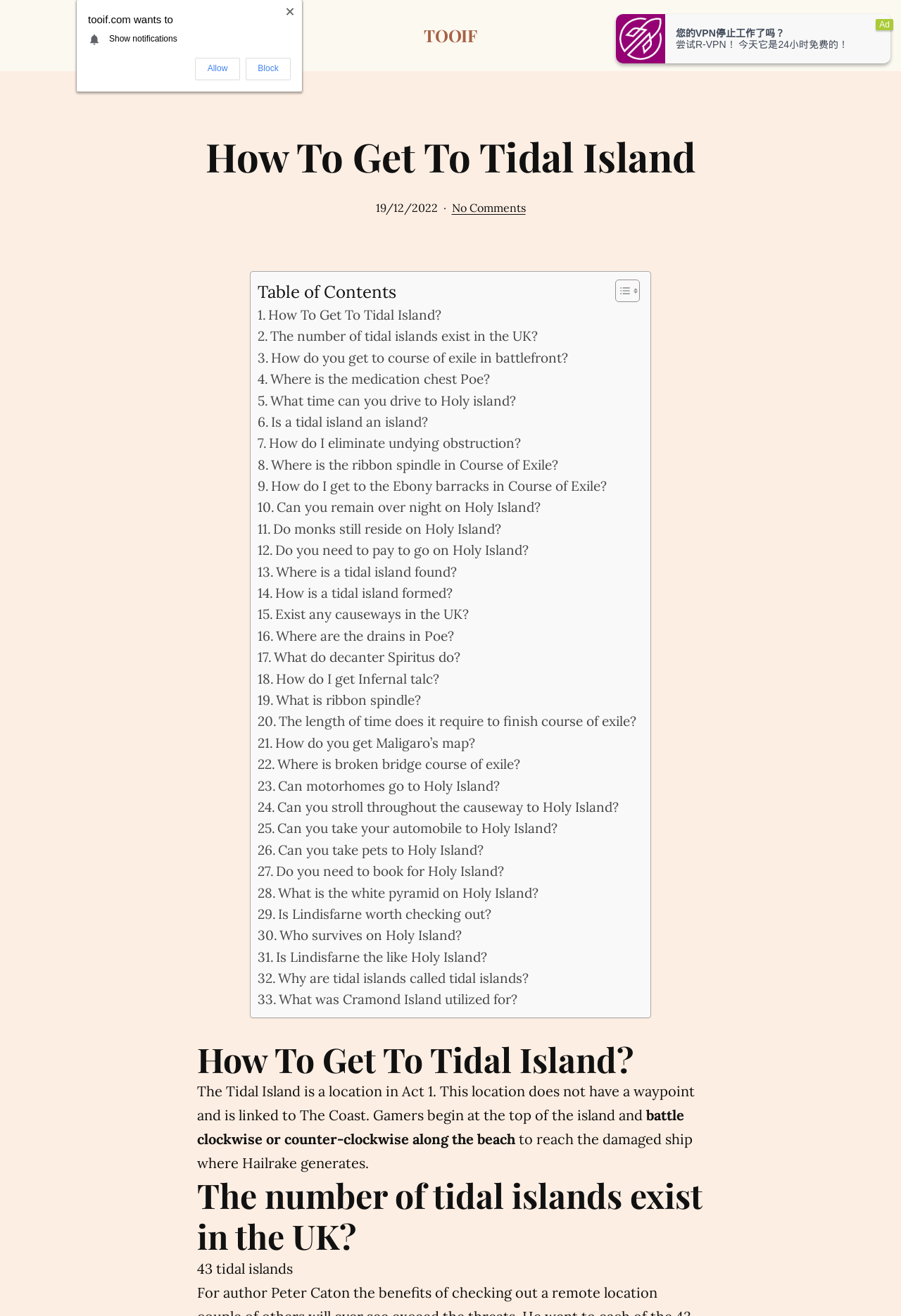Could you determine the bounding box coordinates of the clickable element to complete the instruction: "Read the article about how to get to tidal island"? Provide the coordinates as four float numbers between 0 and 1, i.e., [left, top, right, bottom].

[0.219, 0.823, 0.771, 0.854]